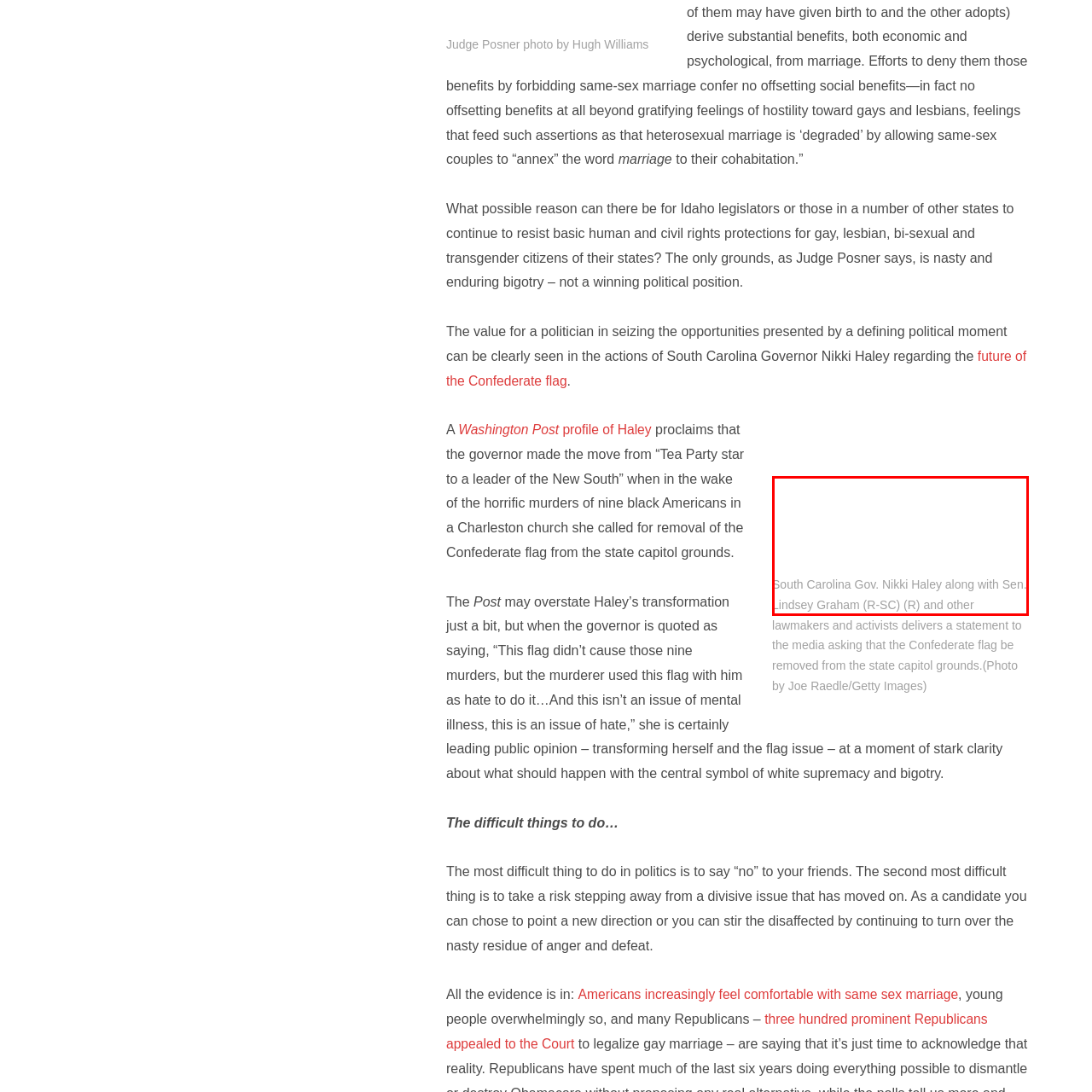Explain in detail the content of the image enclosed by the red outline.

In this image, South Carolina Governor Nikki Haley stands alongside Senator Lindsey Graham and other lawmakers and activists, delivering a significant statement to the media. The backdrop of their press conference centers around the call to remove the Confederate flag from the state capitol grounds, a move highlighted as a response to the tragic murders of nine Black Americans at a Charleston church. The image captures a pivotal moment in a broader conversation about race, identity, and historical symbols in America, emphasizing the changing political landscape and shifting public opinions on issues of civil rights. The event, documented through photography by Joe Raedle for Getty Images, showcases the determination of these leaders to confront and address America's complex legacy regarding racism and bigotry.